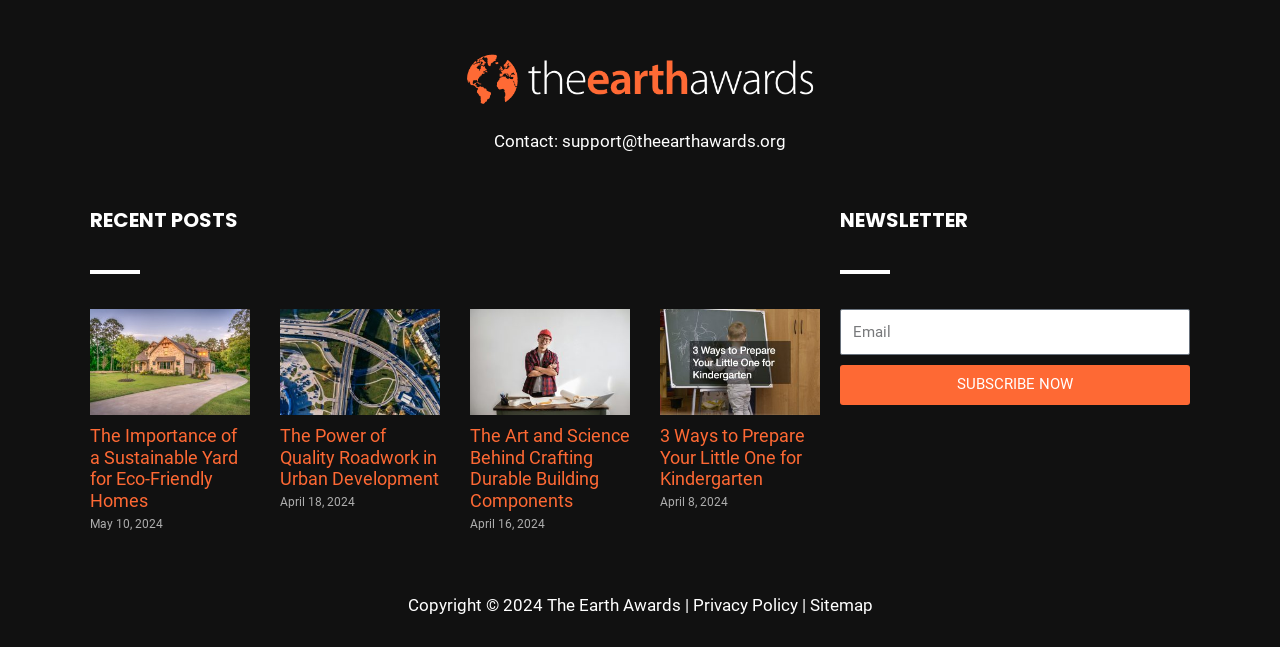Using the information from the screenshot, answer the following question thoroughly:
How many recent posts are displayed?

I counted the number of article elements with links and static text elements containing dates, which are [379], [380], [381], and [382]. Each of these elements represents a recent post.